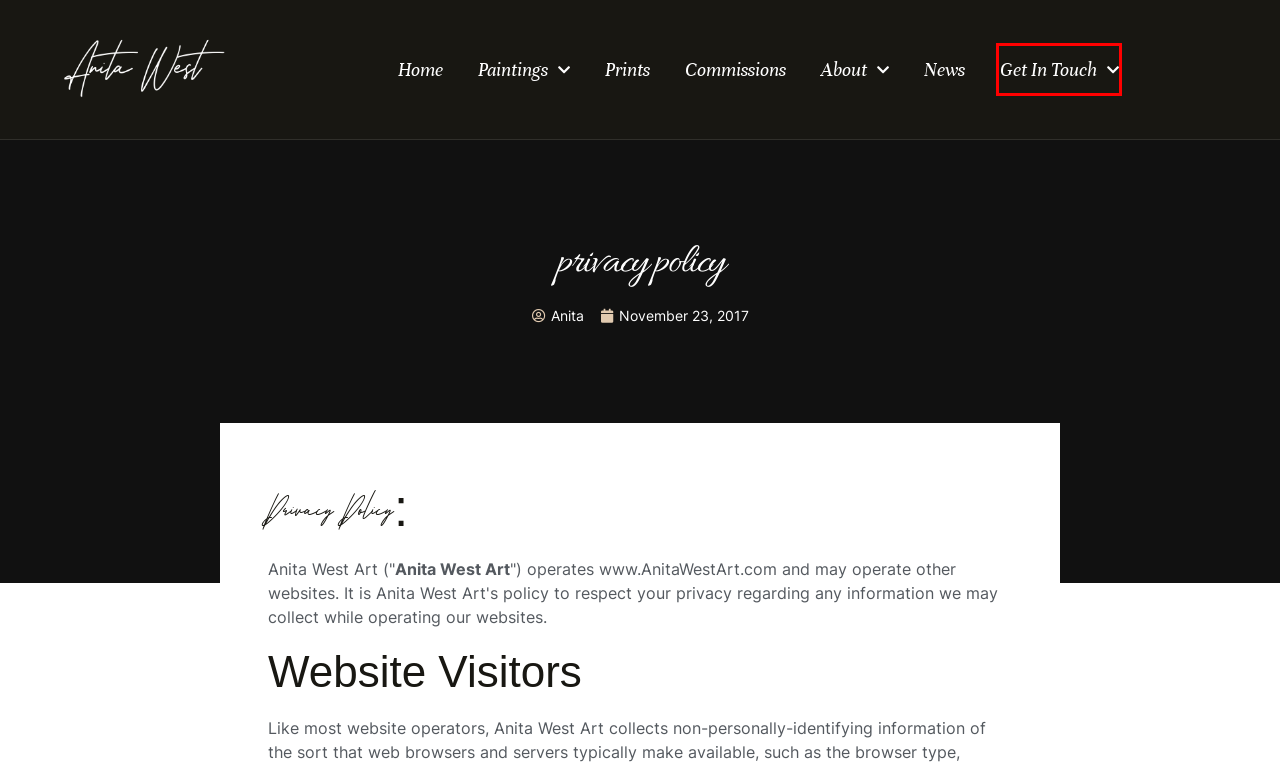Examine the screenshot of a webpage with a red rectangle bounding box. Select the most accurate webpage description that matches the new webpage after clicking the element within the bounding box. Here are the candidates:
A. About Anita West Art | Anita West Art
B. Prints | Anita West Art
C. Anita West Art | Australian Bush Paintings | Anita West Art
D. Anita West Art | Painting the Australian Landscape
E. Blog | Anita West Art | Anita West Art
F. Anita West Art | Contact Anita West | Anita West Art
G. Anita | Anita West Art
H. The Commissioning Process | Anita West Art | Anita West Art

F